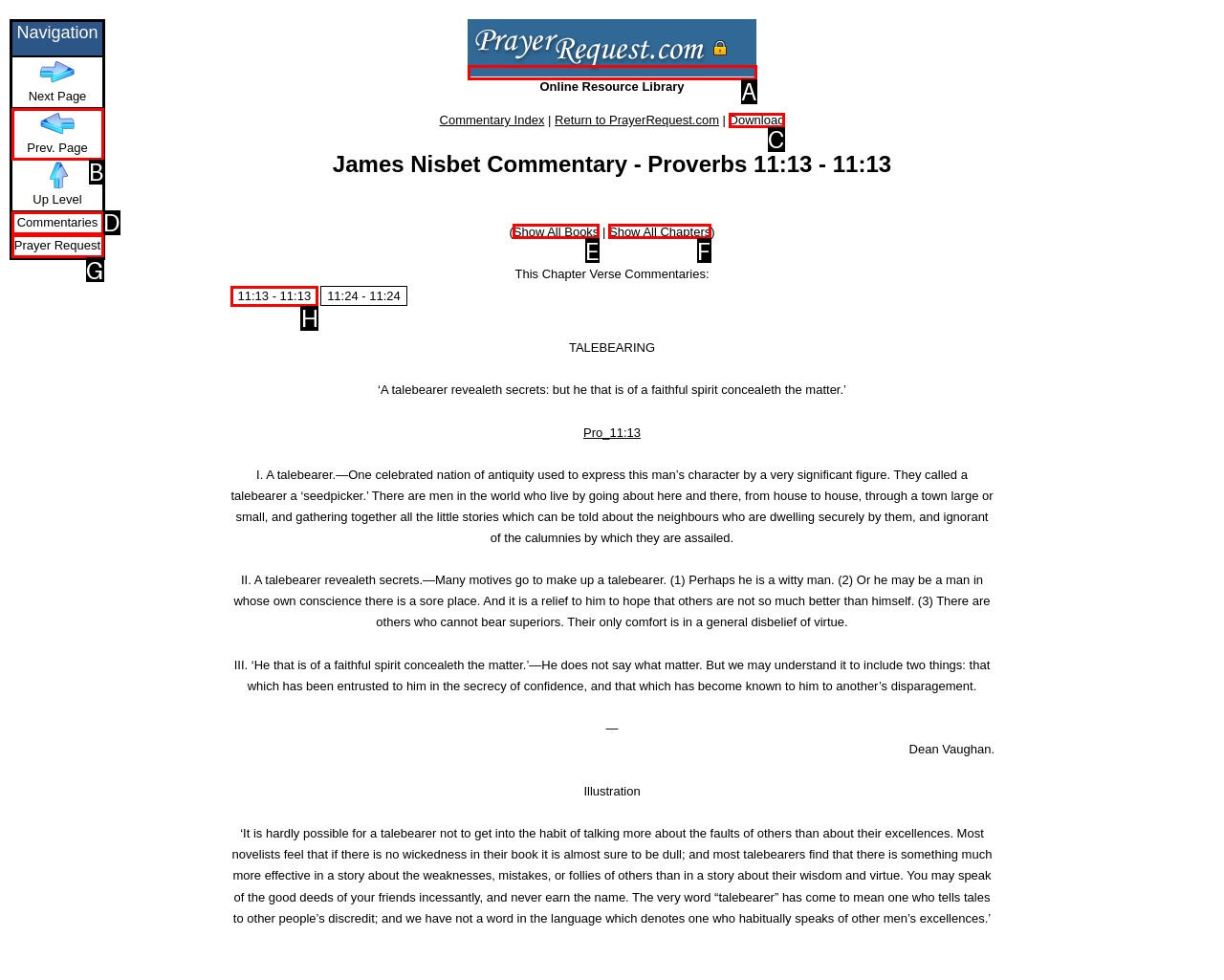Find the HTML element that matches the description: Commentaries. Answer using the letter of the best match from the available choices.

D